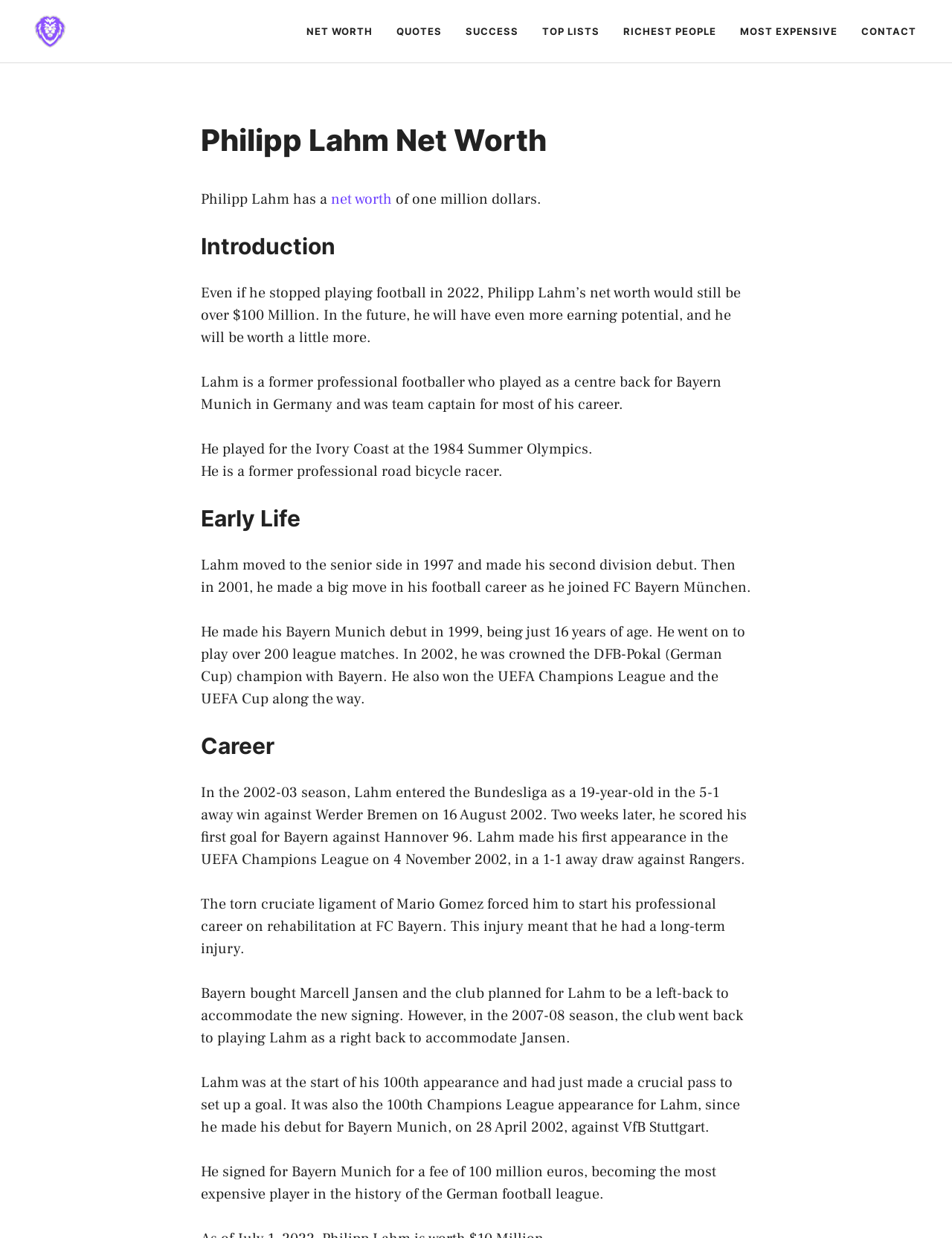What is the name of the club Philipp Lahm joined in 2001?
Answer the question with detailed information derived from the image.

According to the webpage, in 2001, Philipp Lahm made a big move in his football career as he joined FC Bayern München.